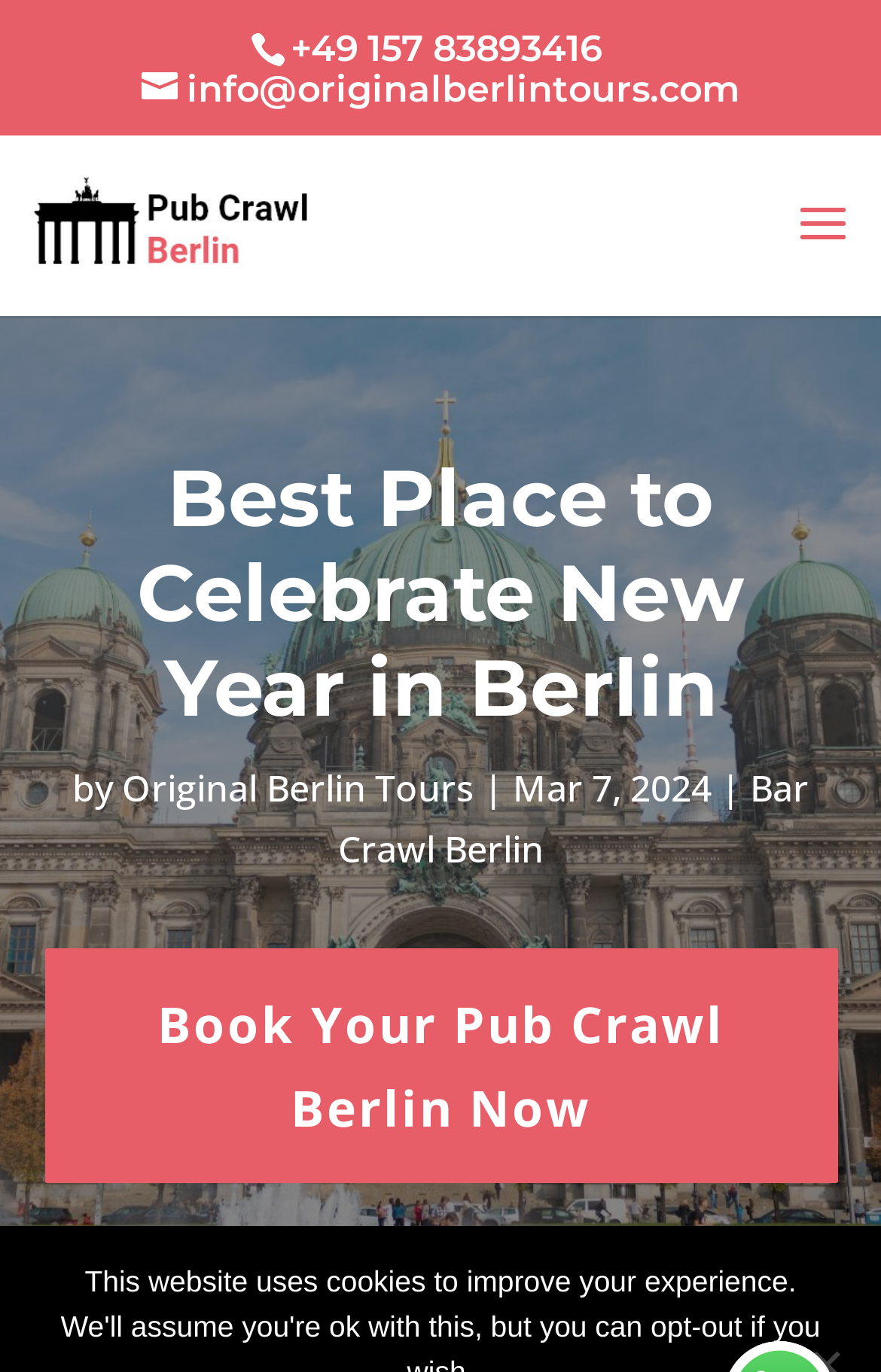Determine the bounding box coordinates (top-left x, top-left y, bottom-right x, bottom-right y) of the UI element described in the following text: alt="PubCrawlBerlin.de"

[0.035, 0.147, 0.358, 0.178]